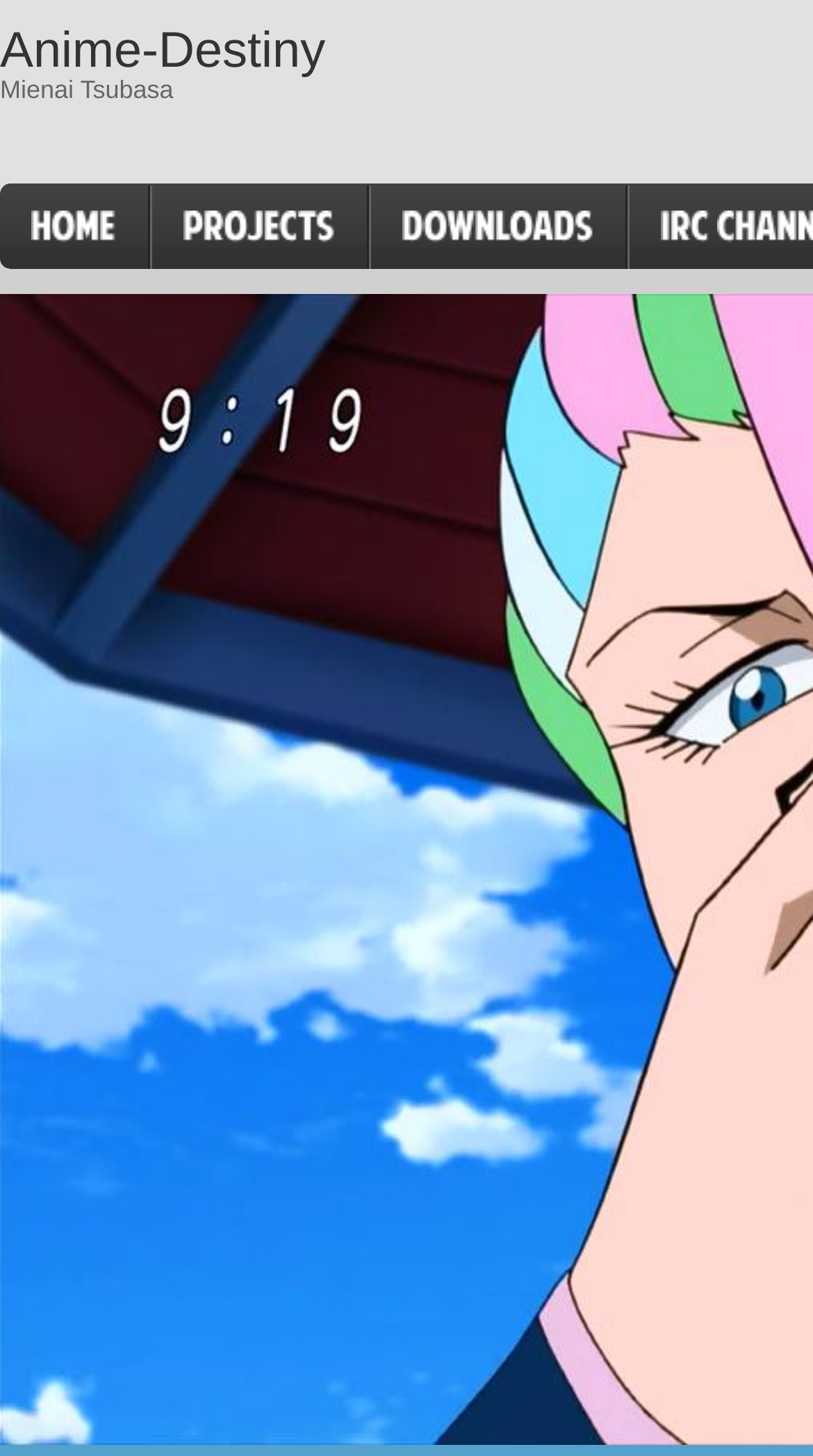Answer the question with a single word or phrase: 
What is the purpose of the canvases?

Icons or images